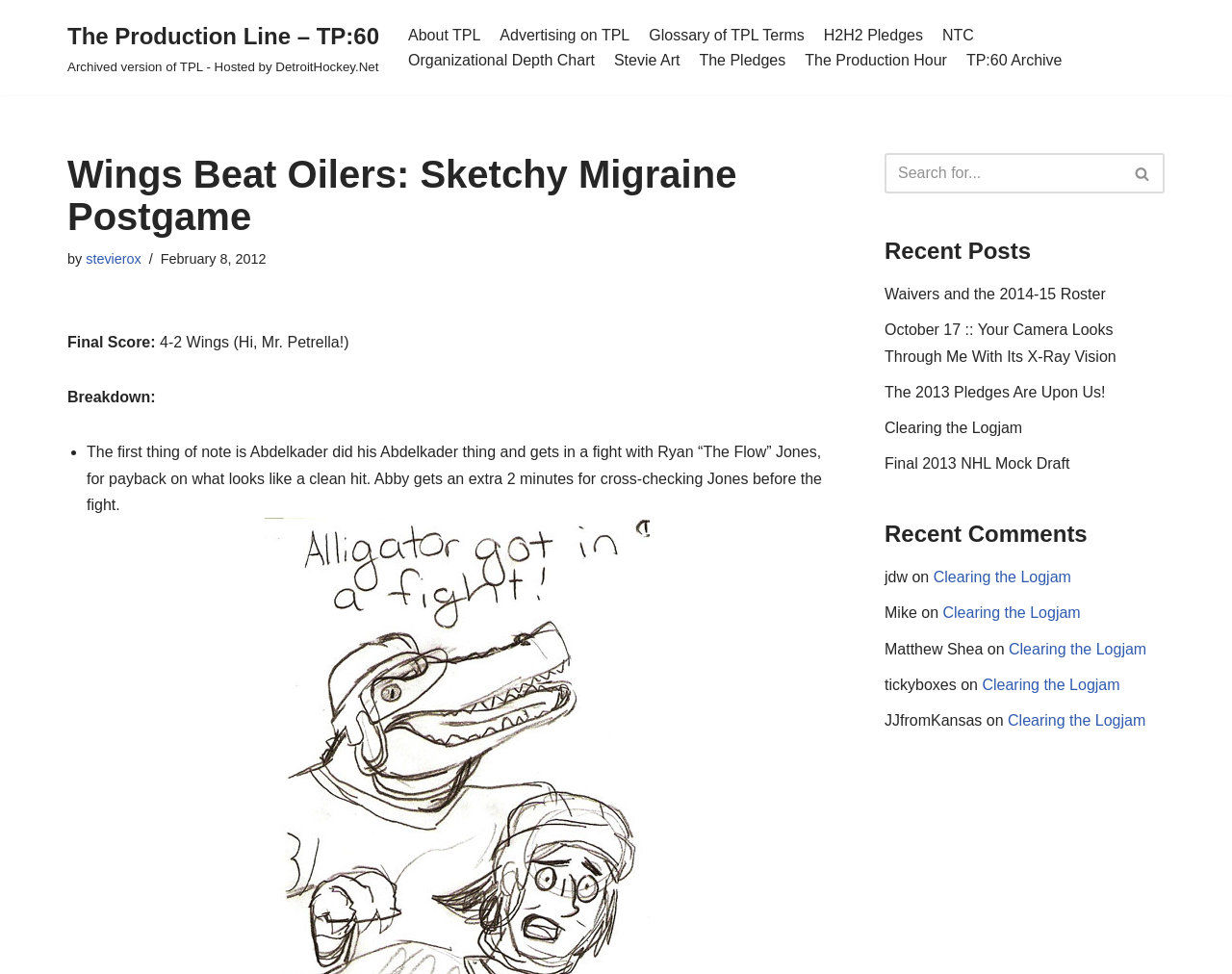Determine the coordinates of the bounding box for the clickable area needed to execute this instruction: "Visit the 'TP:60 Archive' page".

[0.784, 0.049, 0.862, 0.074]